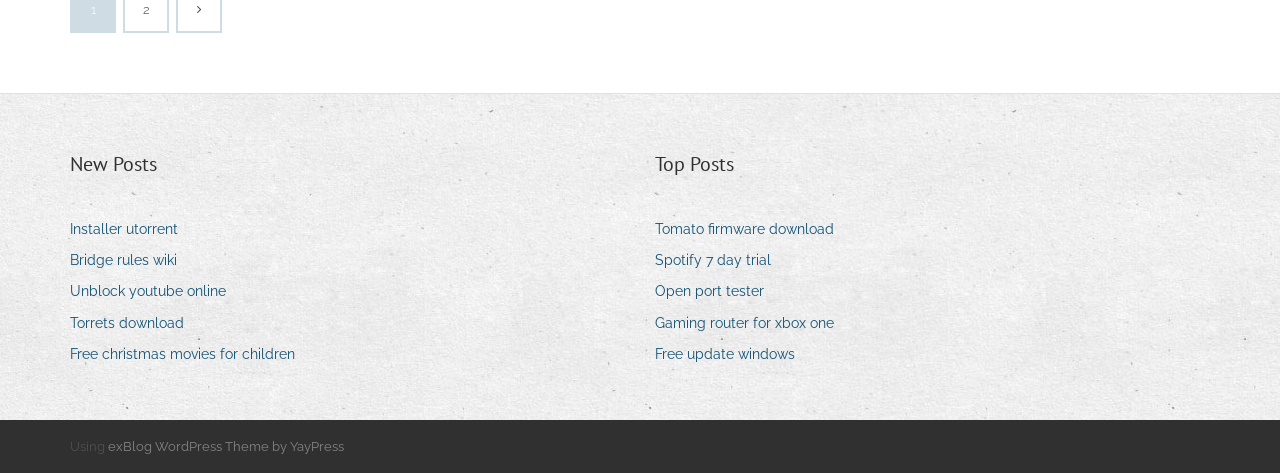Identify the bounding box for the given UI element using the description provided. Coordinates should be in the format (top-left x, top-left y, bottom-right x, bottom-right y) and must be between 0 and 1. Here is the description: Free update windows

[0.512, 0.721, 0.633, 0.778]